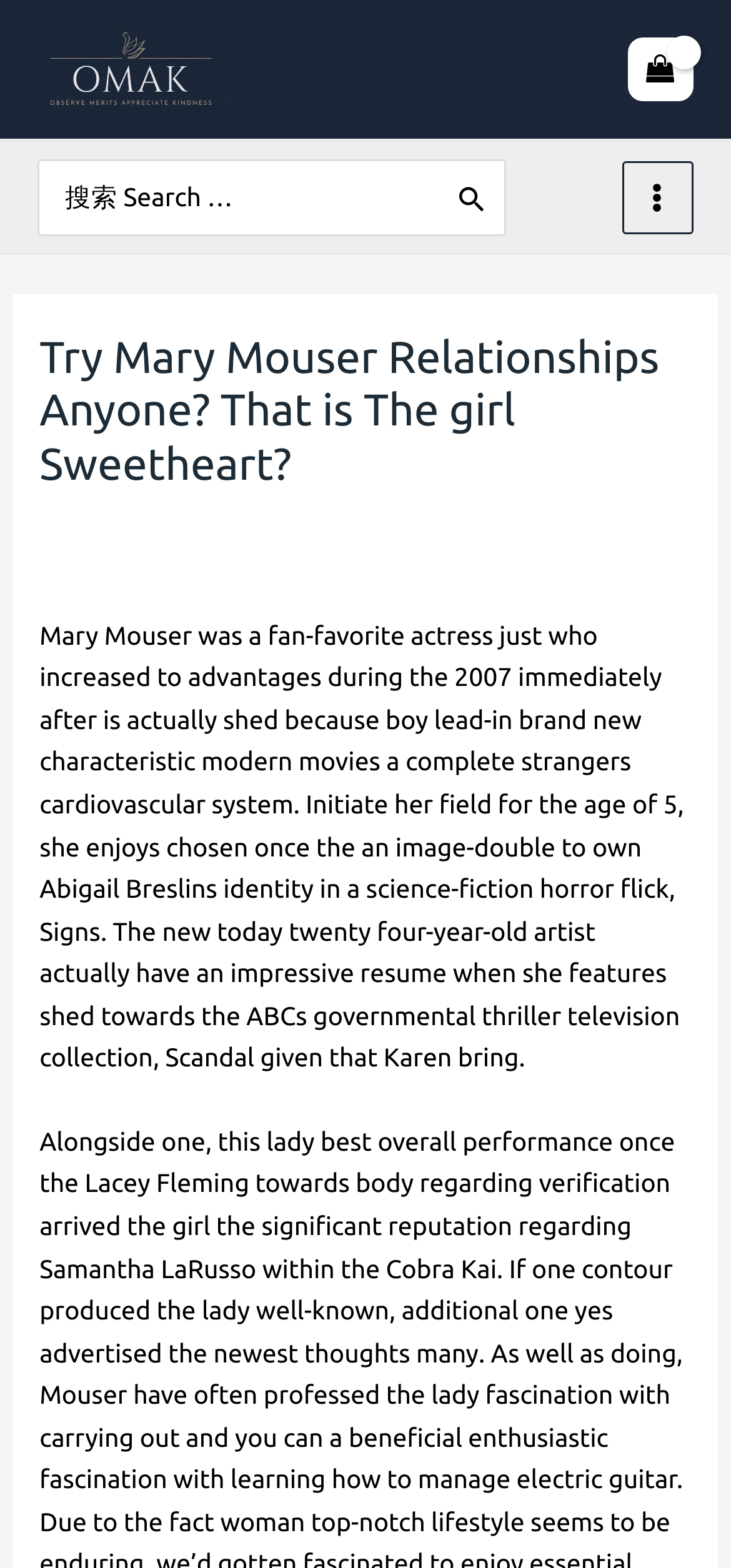Please determine the bounding box coordinates for the element with the description: "title="Menu"".

None